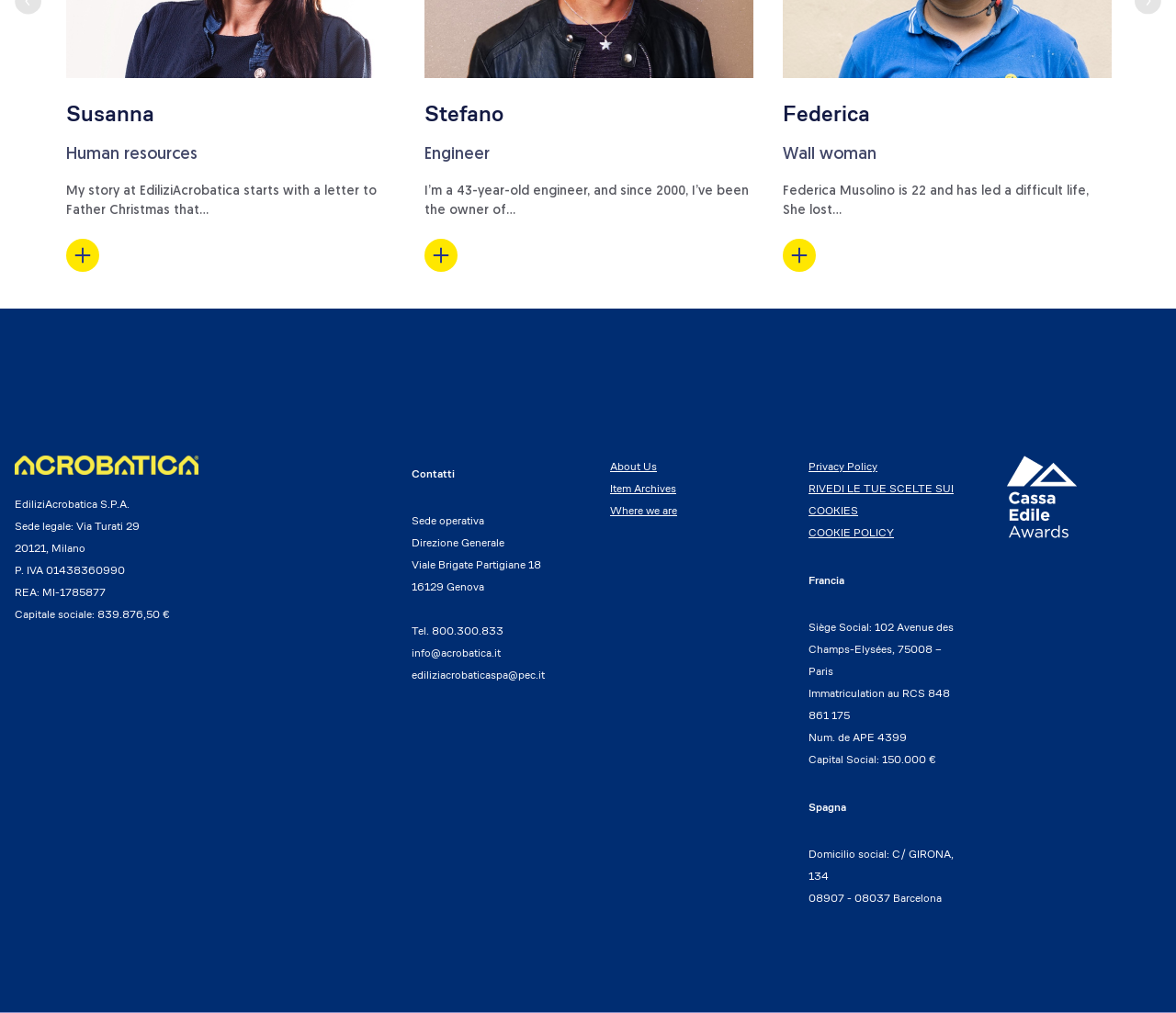Identify the coordinates of the bounding box for the element described below: "Where we are". Return the coordinates as four float numbers between 0 and 1: [left, top, right, bottom].

[0.519, 0.497, 0.576, 0.51]